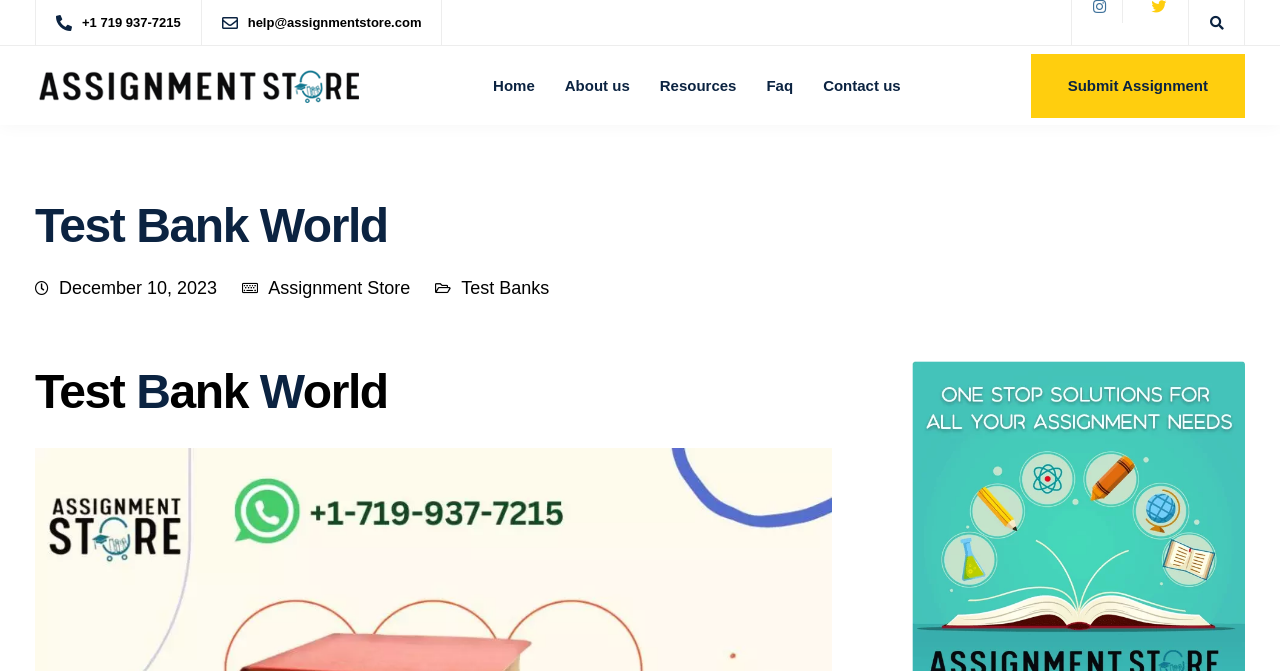Identify the main title of the webpage and generate its text content.

Test Bank World